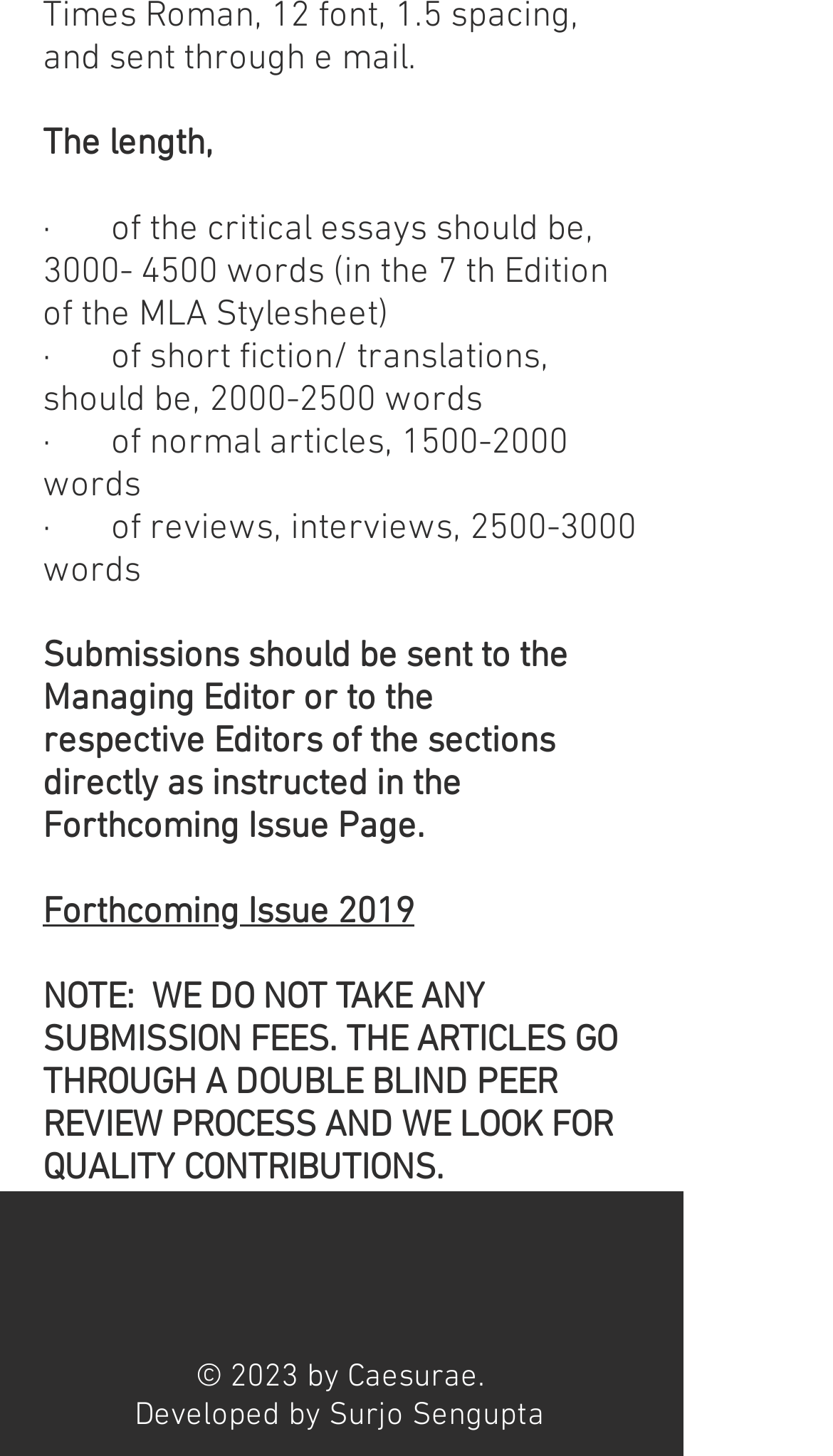Using the element description: "Forthcoming Issue 2019", determine the bounding box coordinates. The coordinates should be in the format [left, top, right, bottom], with values between 0 and 1.

[0.051, 0.613, 0.497, 0.642]